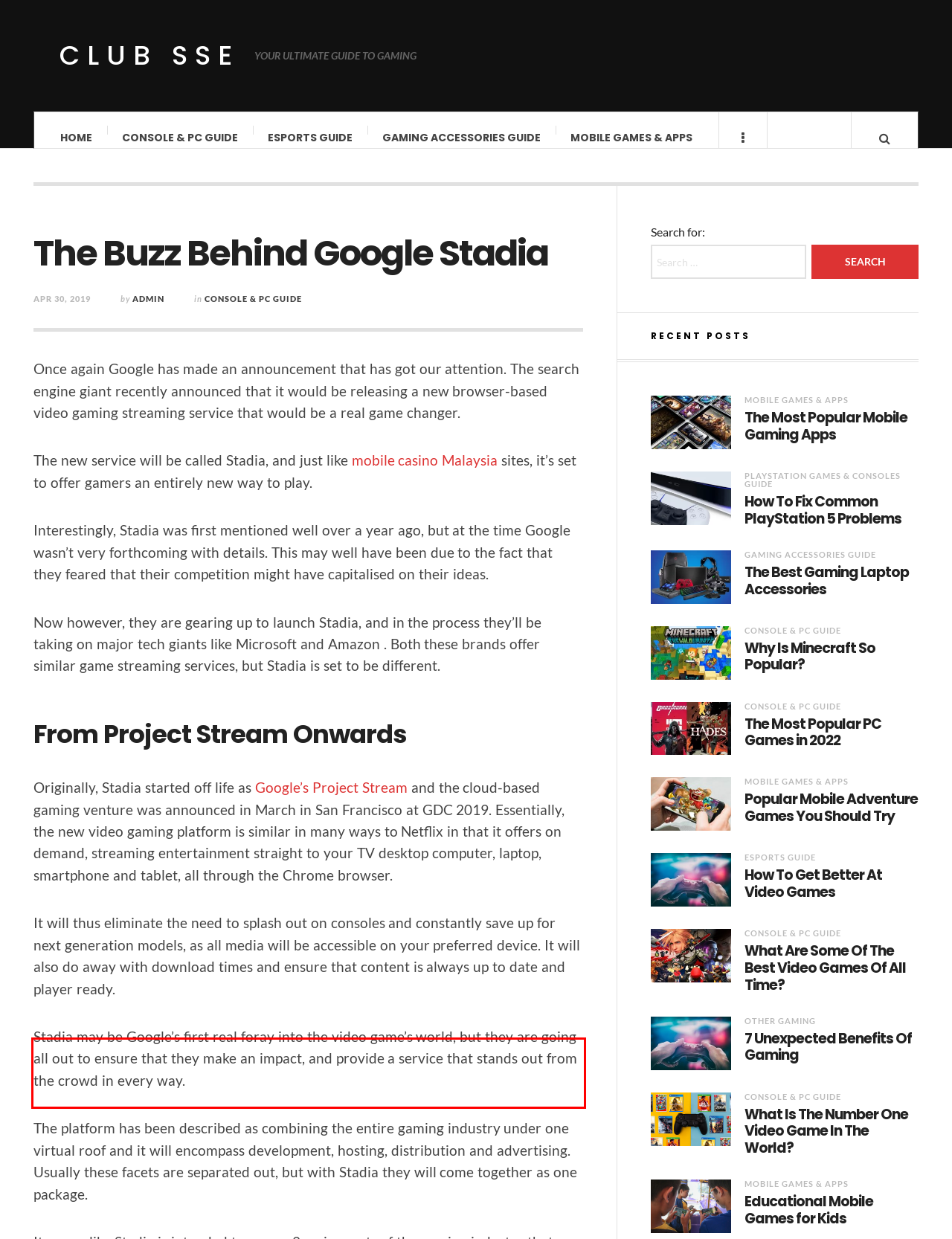Using OCR, extract the text content found within the red bounding box in the given webpage screenshot.

Stadia may be Google’s first real foray into the video game’s world, but they are going all out to ensure that they make an impact, and provide a service that stands out from the crowd in every way.